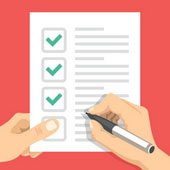What do the green ticks on the checklist represent?
Using the visual information, answer the question in a single word or phrase.

Completed tasks